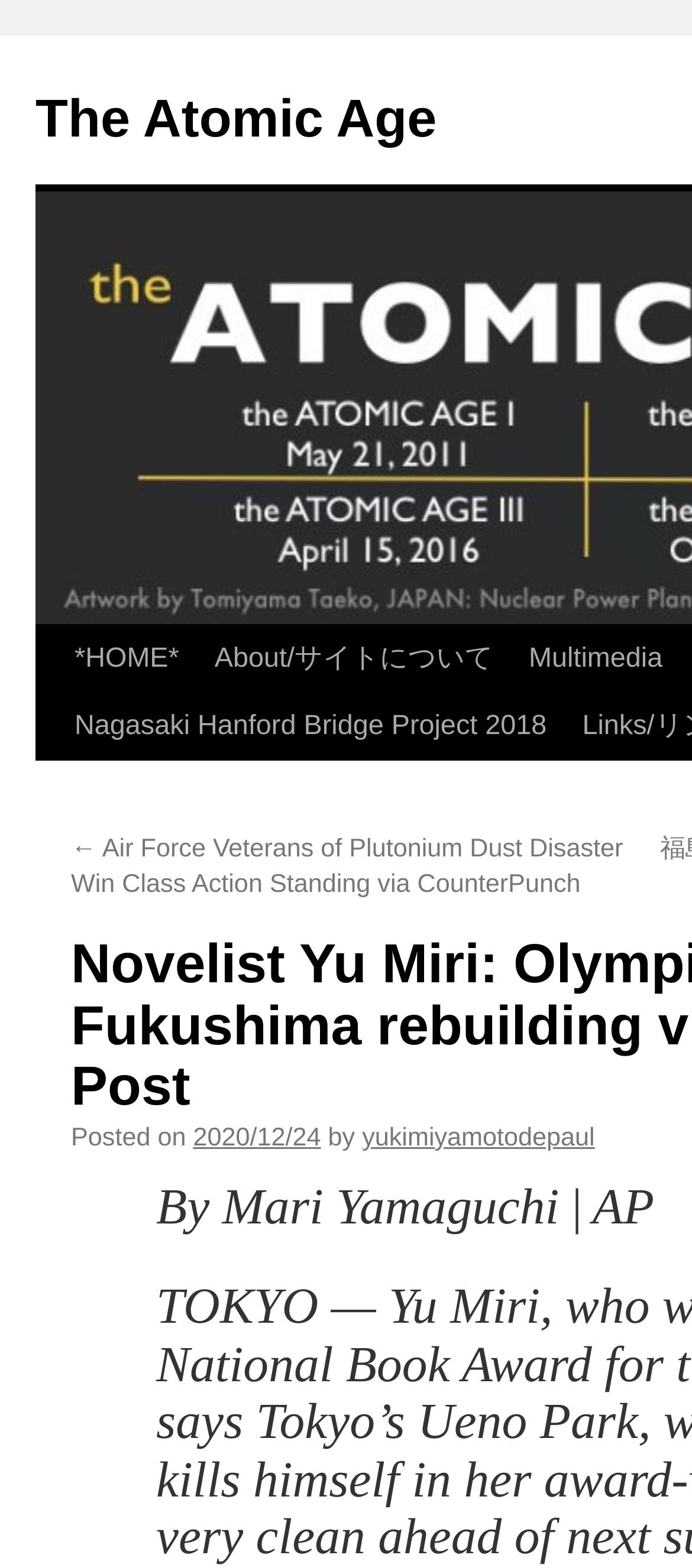Can you find and generate the webpage's heading?

Novelist Yu Miri: Olympics not helping Fukushima rebuilding via The Washington Post